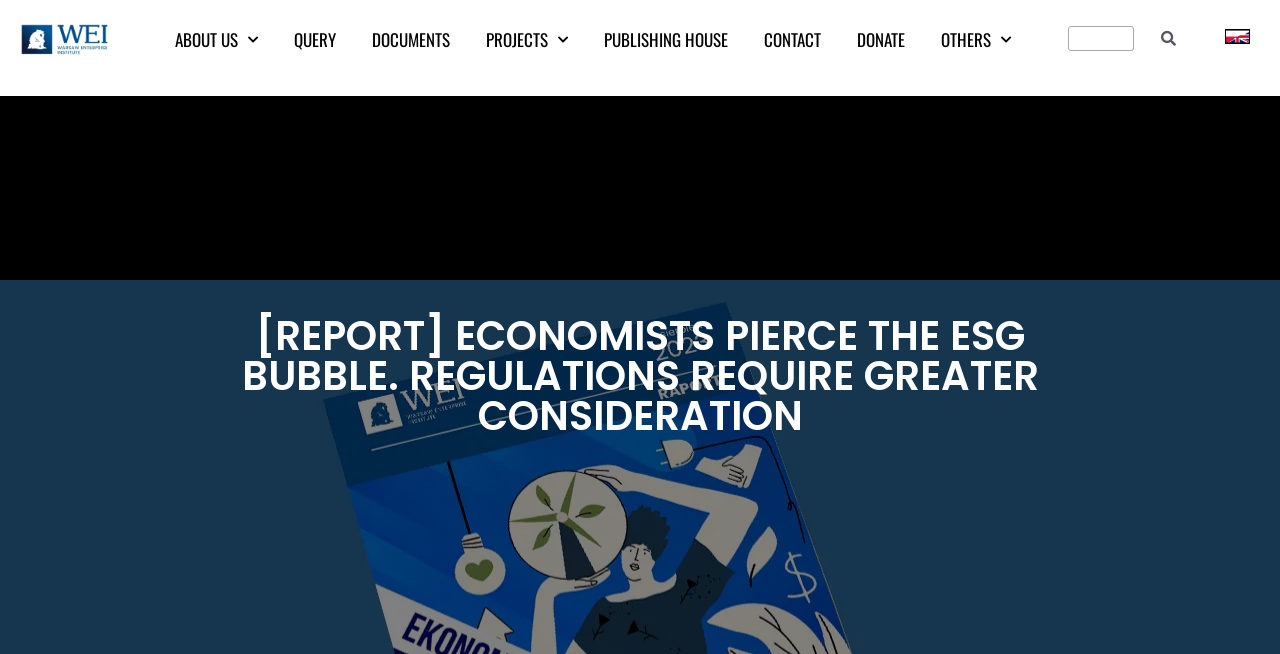Find the bounding box coordinates for the element that must be clicked to complete the instruction: "contact us". The coordinates should be four float numbers between 0 and 1, indicated as [left, top, right, bottom].

[0.583, 0.026, 0.656, 0.096]